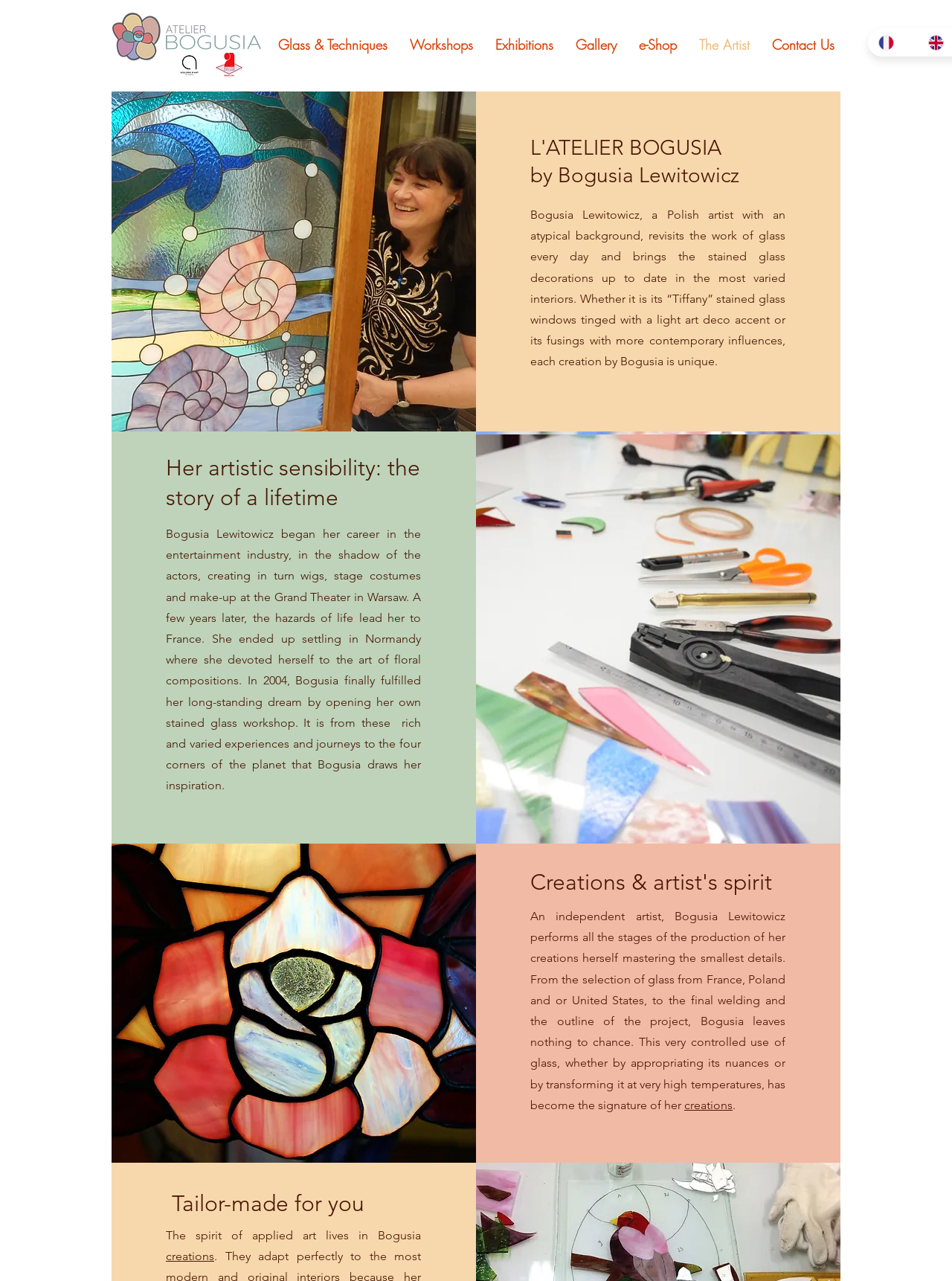Identify the bounding box for the UI element specified in this description: "Exhibitions". The coordinates must be four float numbers between 0 and 1, formatted as [left, top, right, bottom].

[0.509, 0.022, 0.593, 0.048]